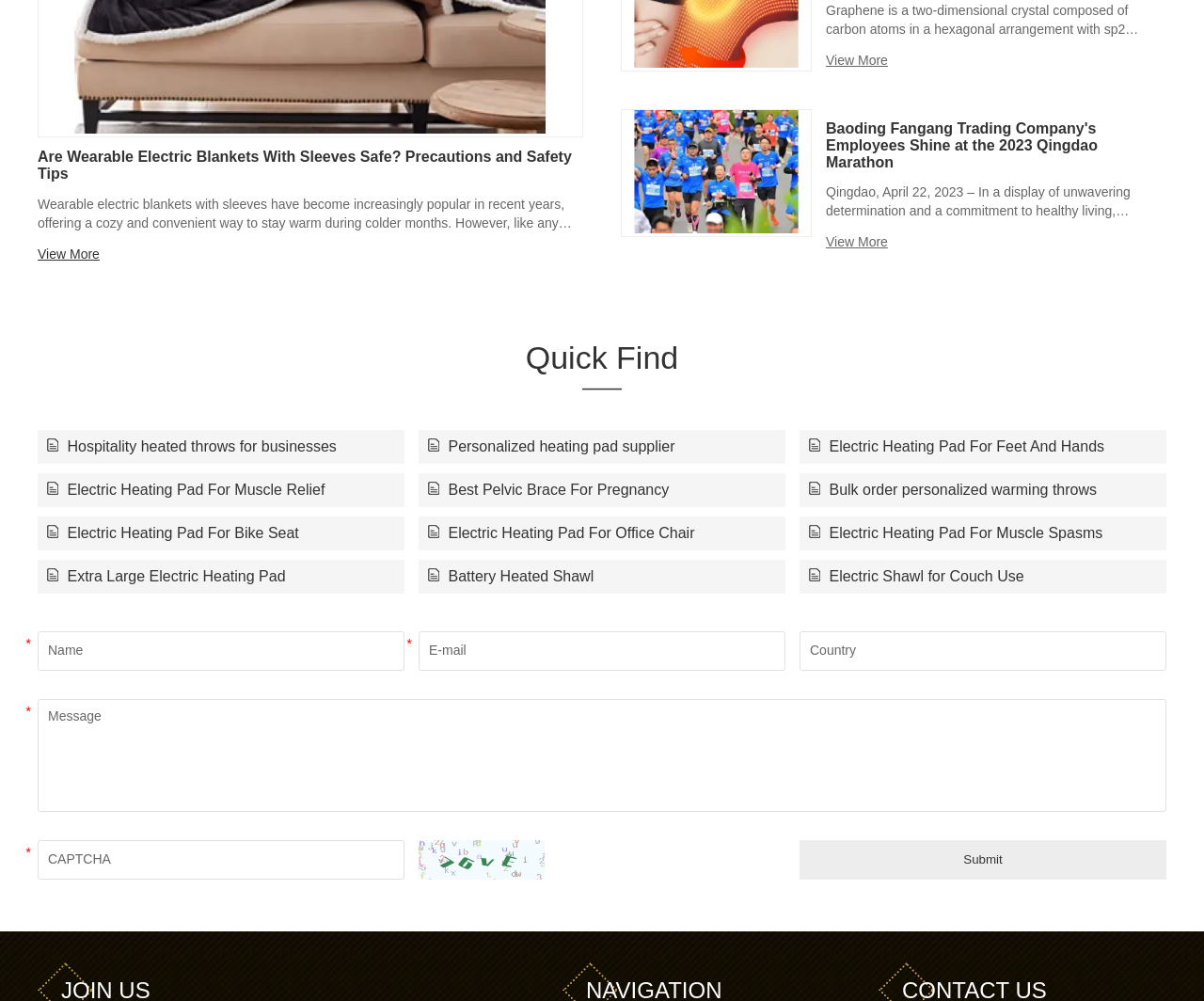Please determine the bounding box coordinates of the area that needs to be clicked to complete this task: 'Click the submit button to send the message'. The coordinates must be four float numbers between 0 and 1, formatted as [left, top, right, bottom].

[0.664, 0.839, 0.969, 0.878]